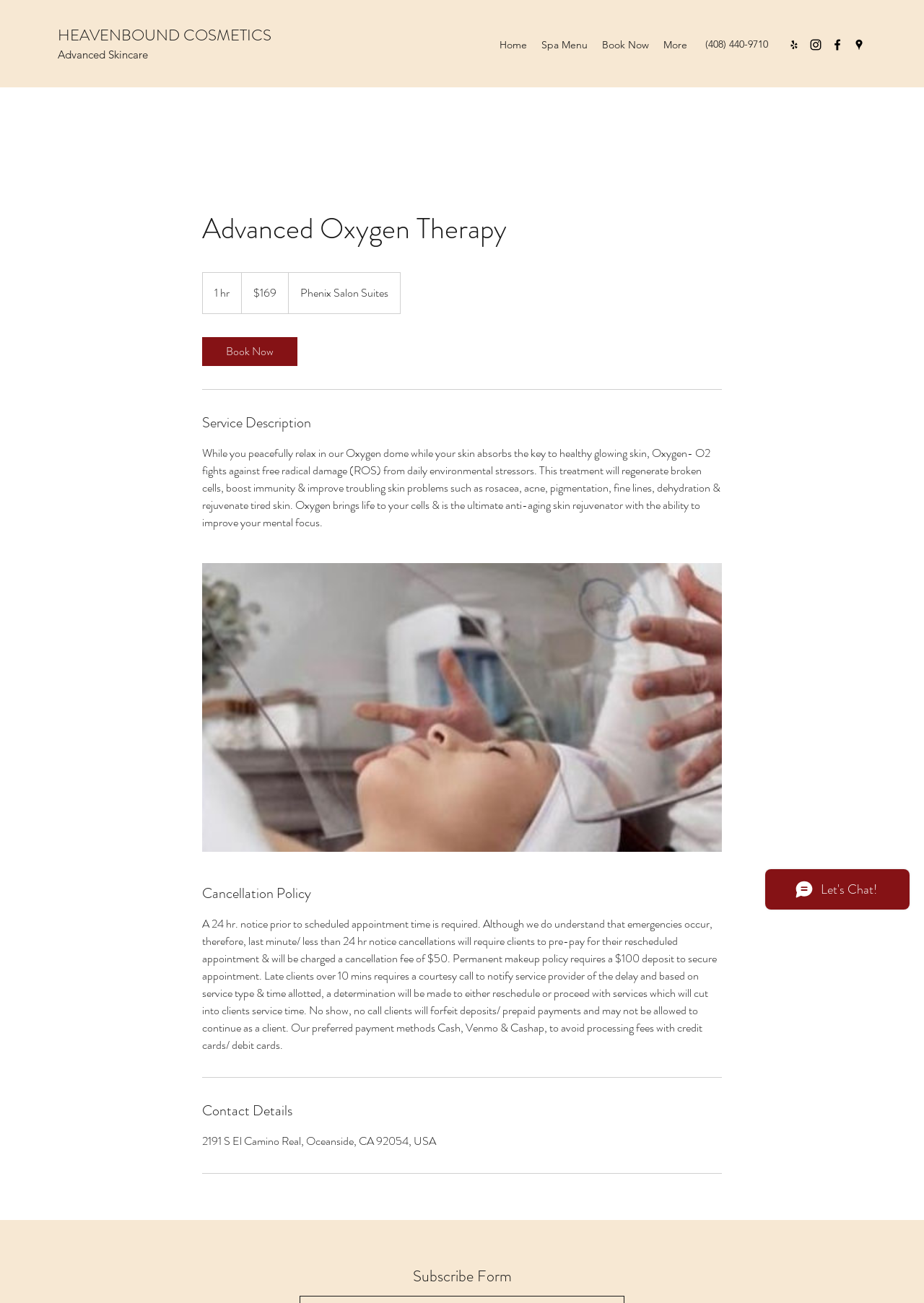Please determine the main heading text of this webpage.

Advanced Oxygen Therapy